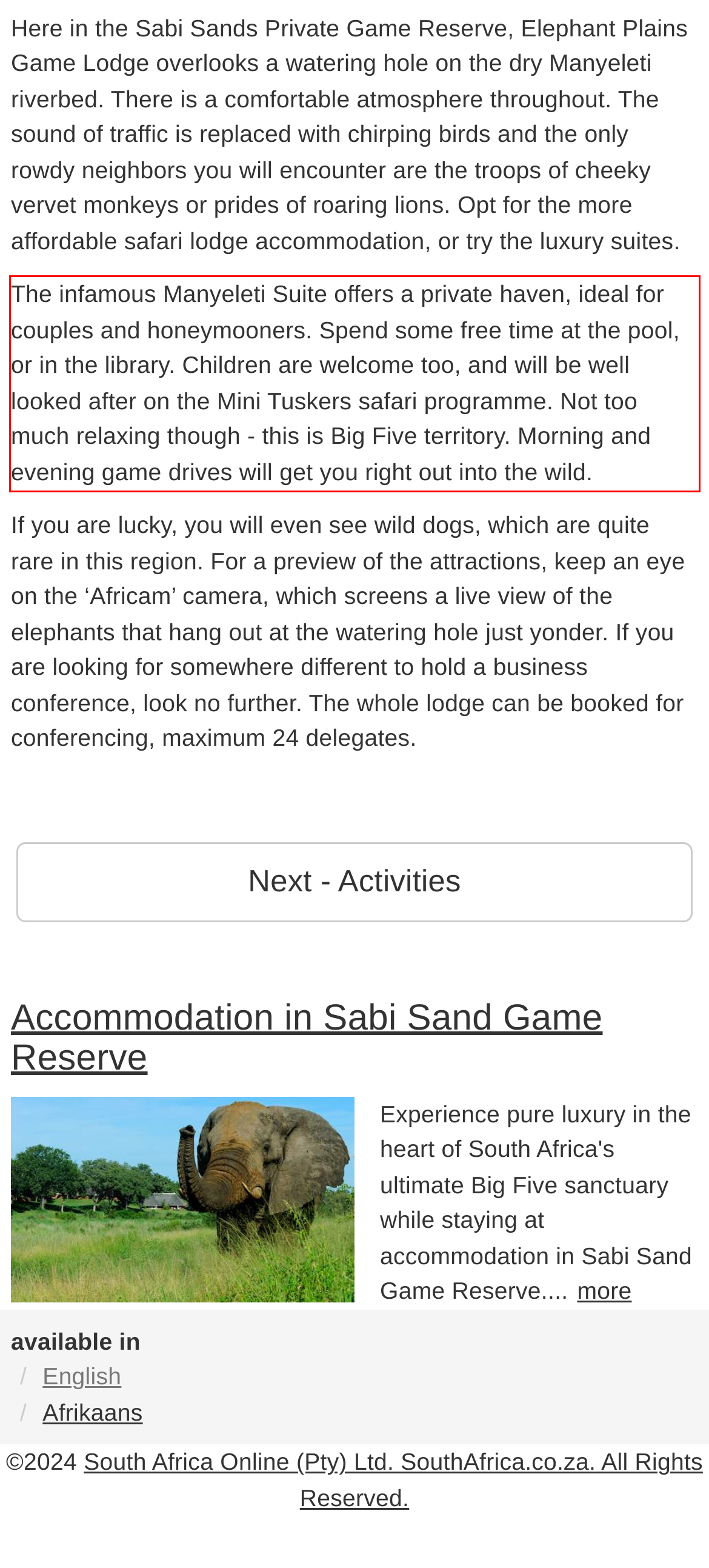Observe the screenshot of the webpage, locate the red bounding box, and extract the text content within it.

The infamous Manyeleti Suite offers a private haven, ideal for couples and honeymooners. Spend some free time at the pool, or in the library. Children are welcome too, and will be well looked after on the Mini Tuskers safari programme. Not too much relaxing though - this is Big Five territory. Morning and evening game drives will get you right out into the wild.